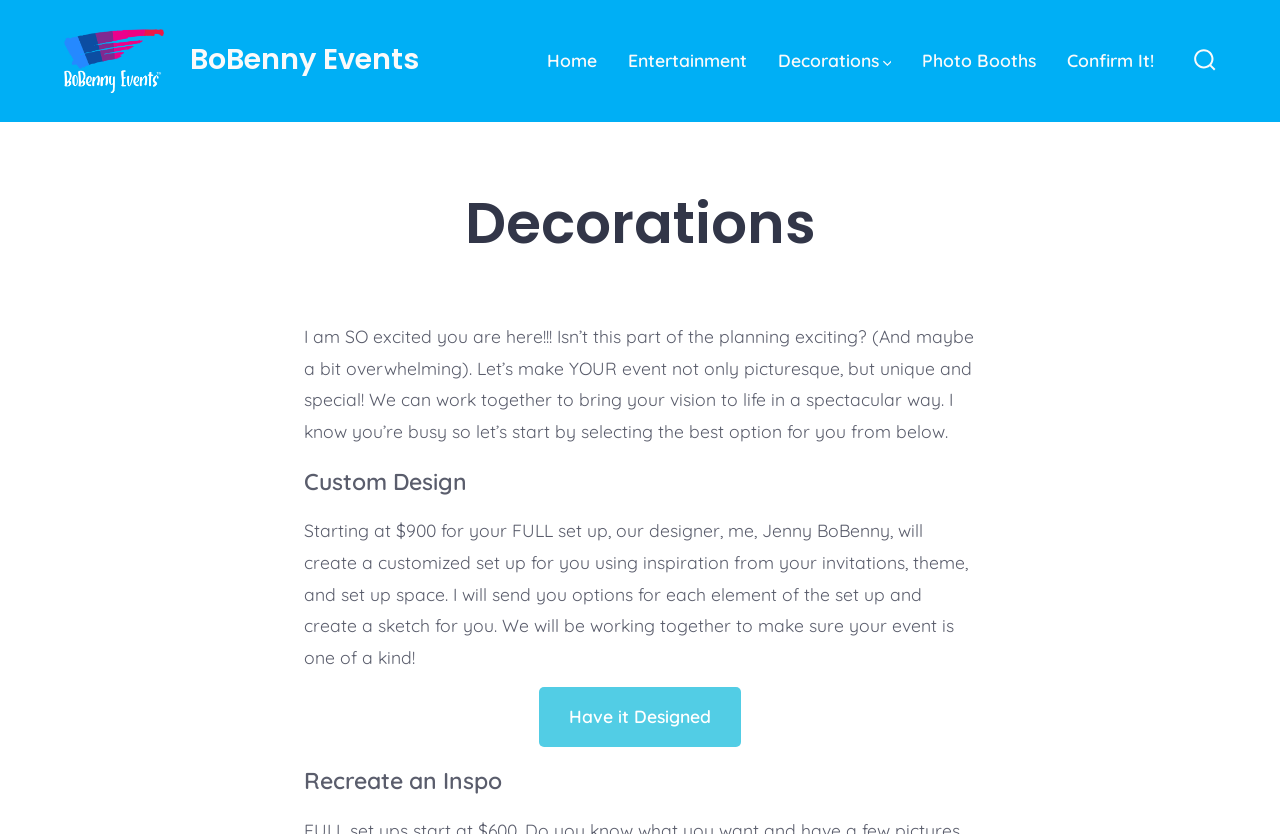Please determine the bounding box coordinates of the element's region to click for the following instruction: "Send an email to support".

None